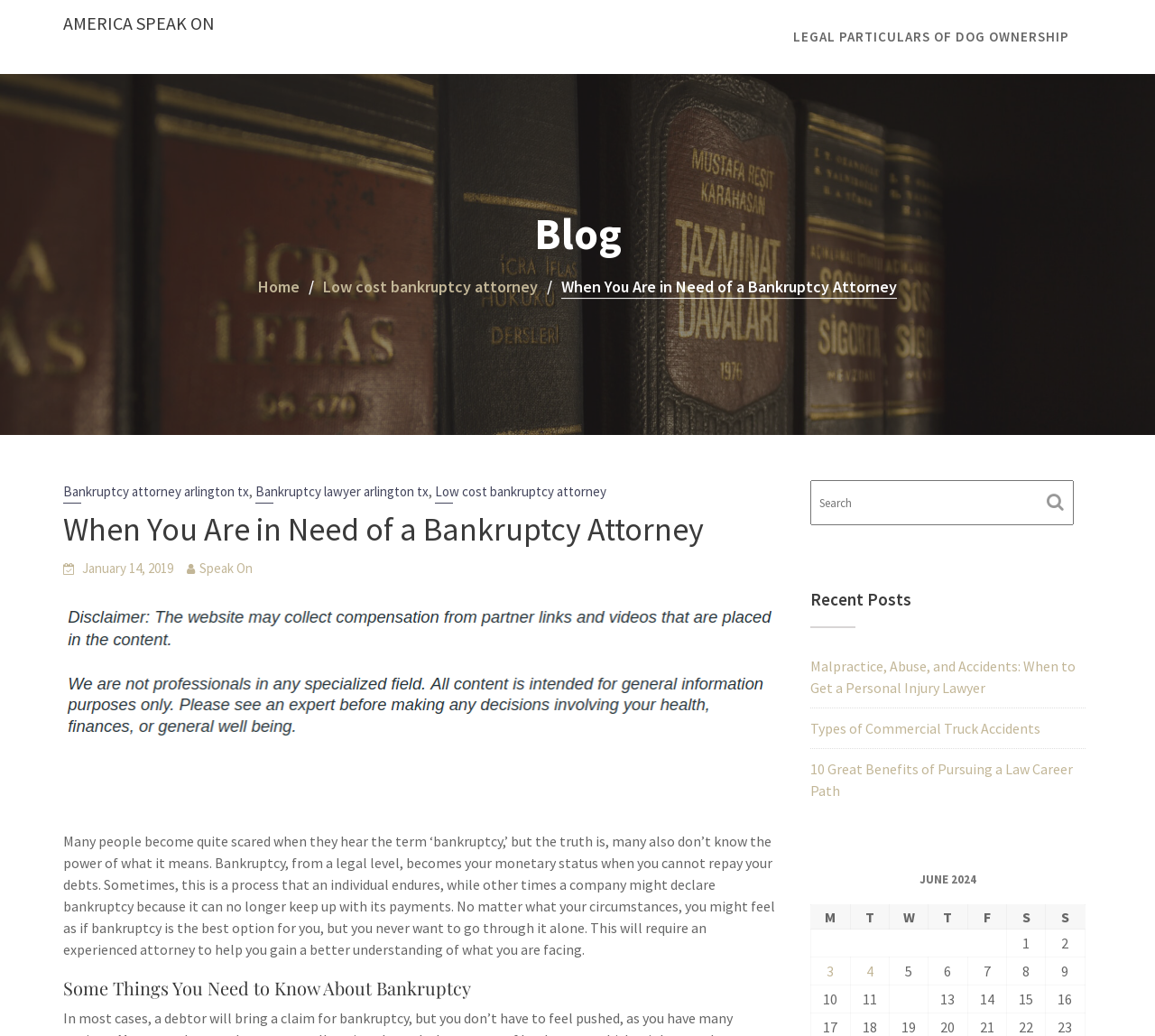Extract the bounding box coordinates of the UI element described: "Low cost bankruptcy attorney". Provide the coordinates in the format [left, top, right, bottom] with values ranging from 0 to 1.

[0.377, 0.466, 0.525, 0.486]